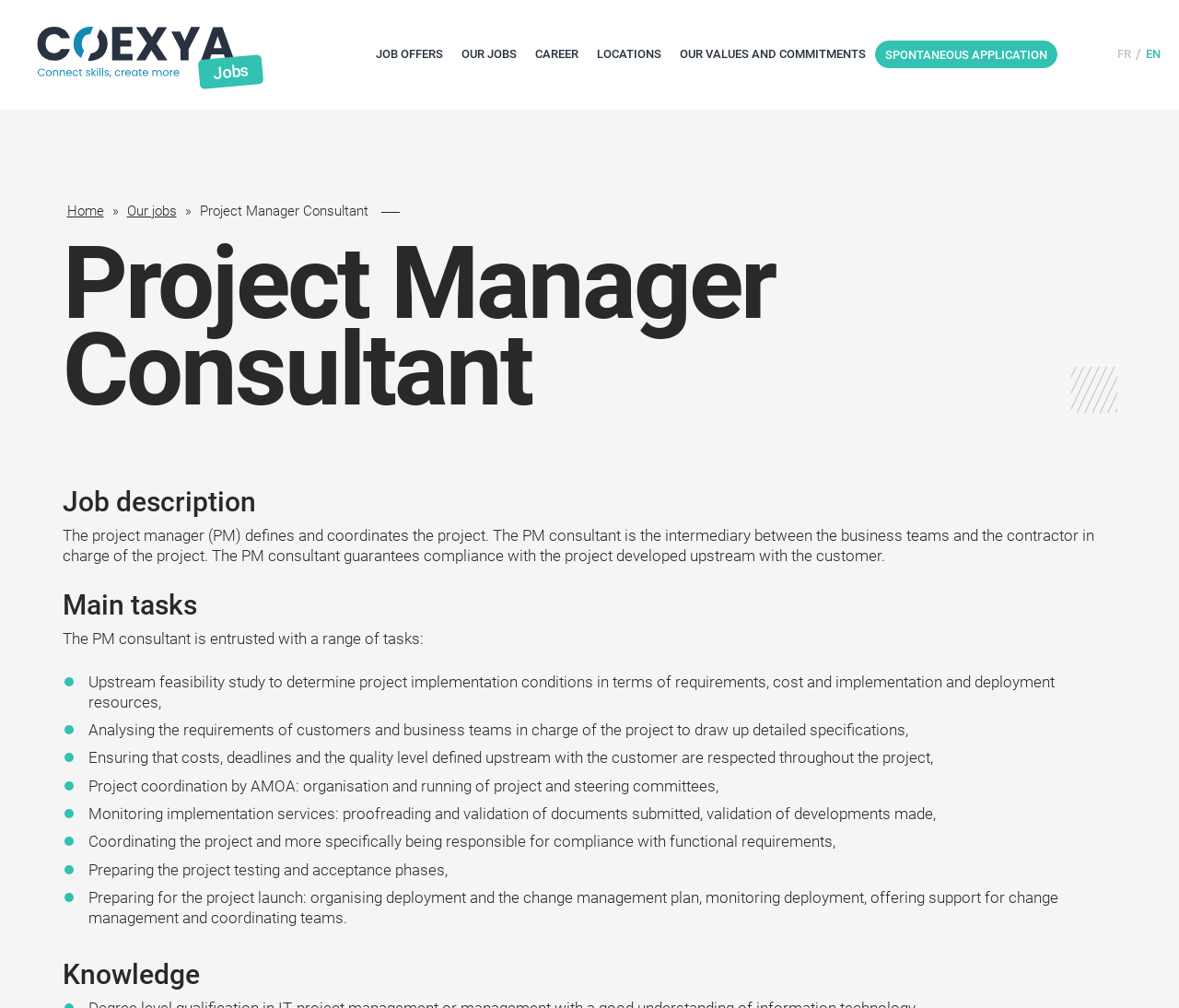Show the bounding box coordinates of the region that should be clicked to follow the instruction: "Read about Project Manager Consultant."

[0.053, 0.239, 0.908, 0.41]